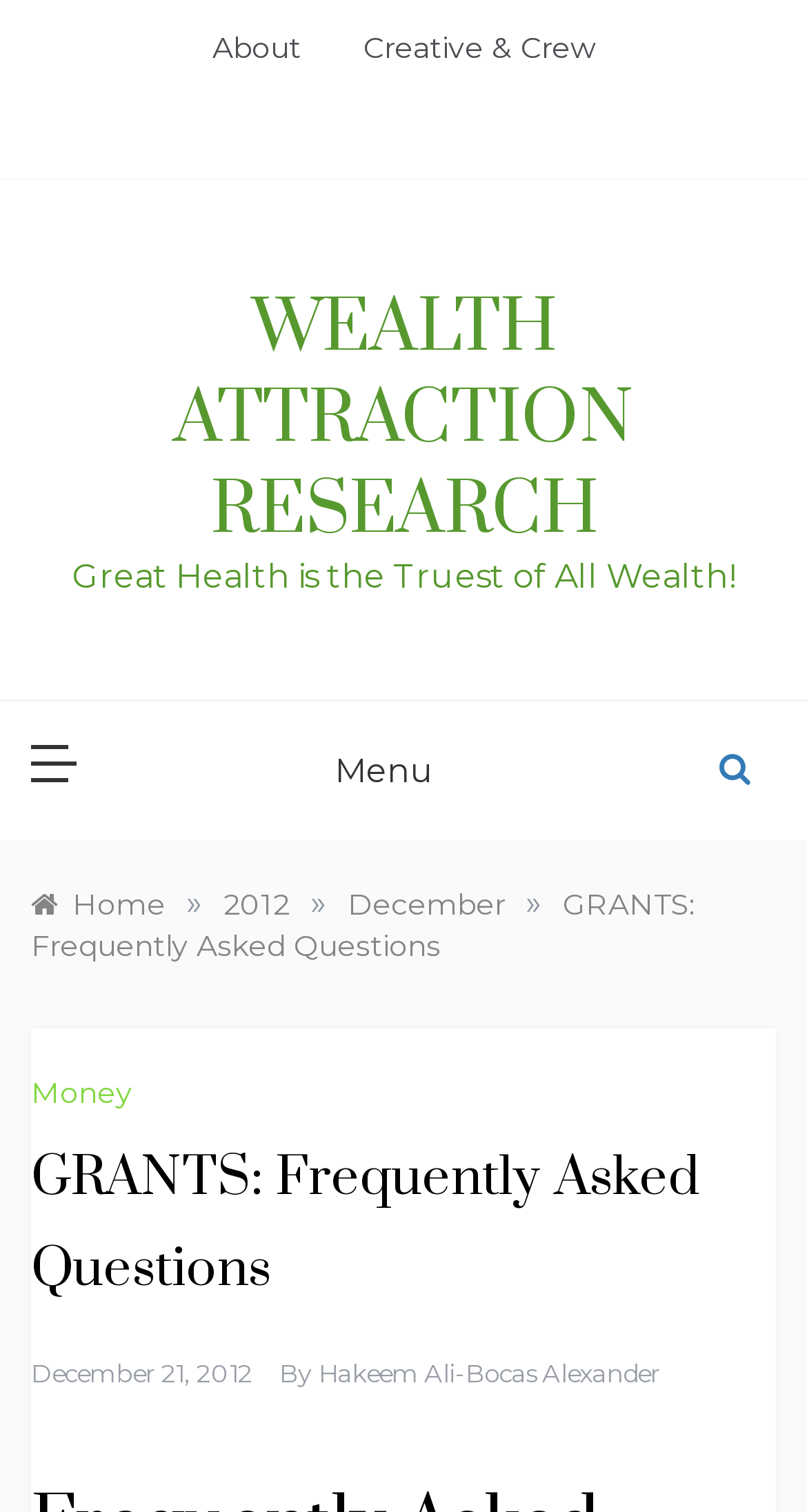Given the description "GRANTS: Frequently Asked Questions", provide the bounding box coordinates of the corresponding UI element.

[0.038, 0.586, 0.862, 0.638]